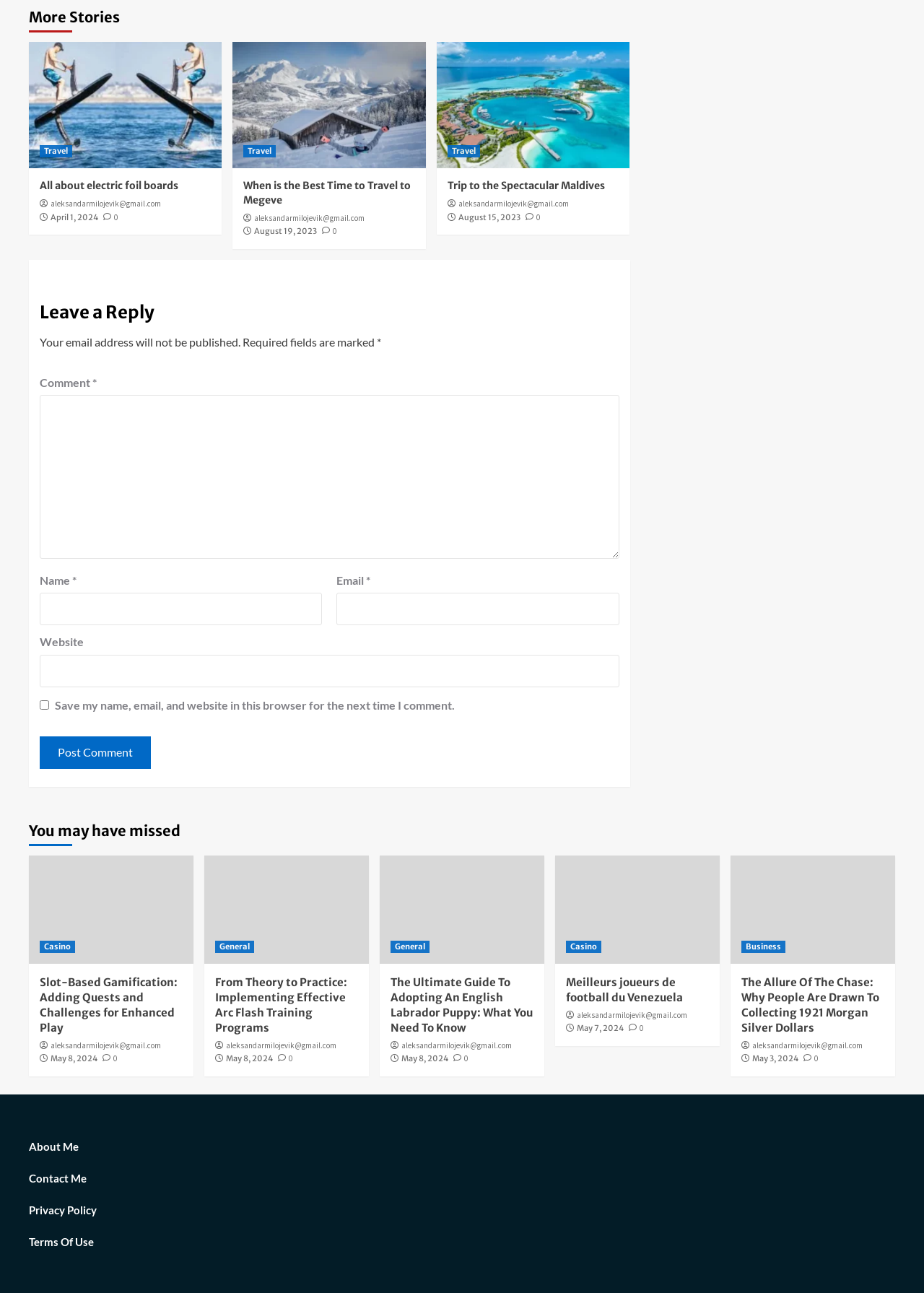Please find the bounding box coordinates of the element that needs to be clicked to perform the following instruction: "Enter your name in the 'Name' field". The bounding box coordinates should be four float numbers between 0 and 1, represented as [left, top, right, bottom].

[0.043, 0.459, 0.349, 0.484]